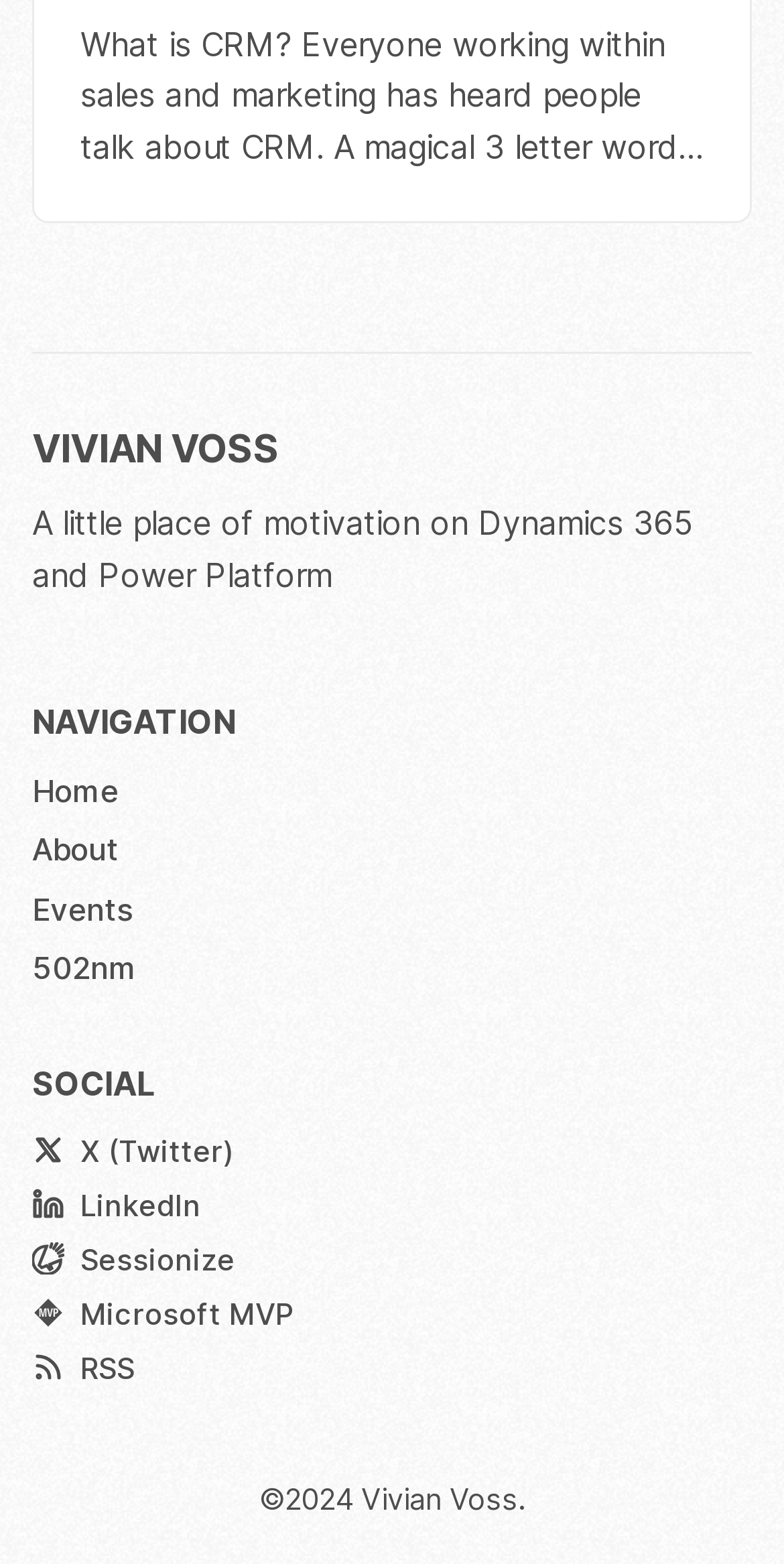What is the navigation menu item after 'Home'?
Answer the question with just one word or phrase using the image.

About